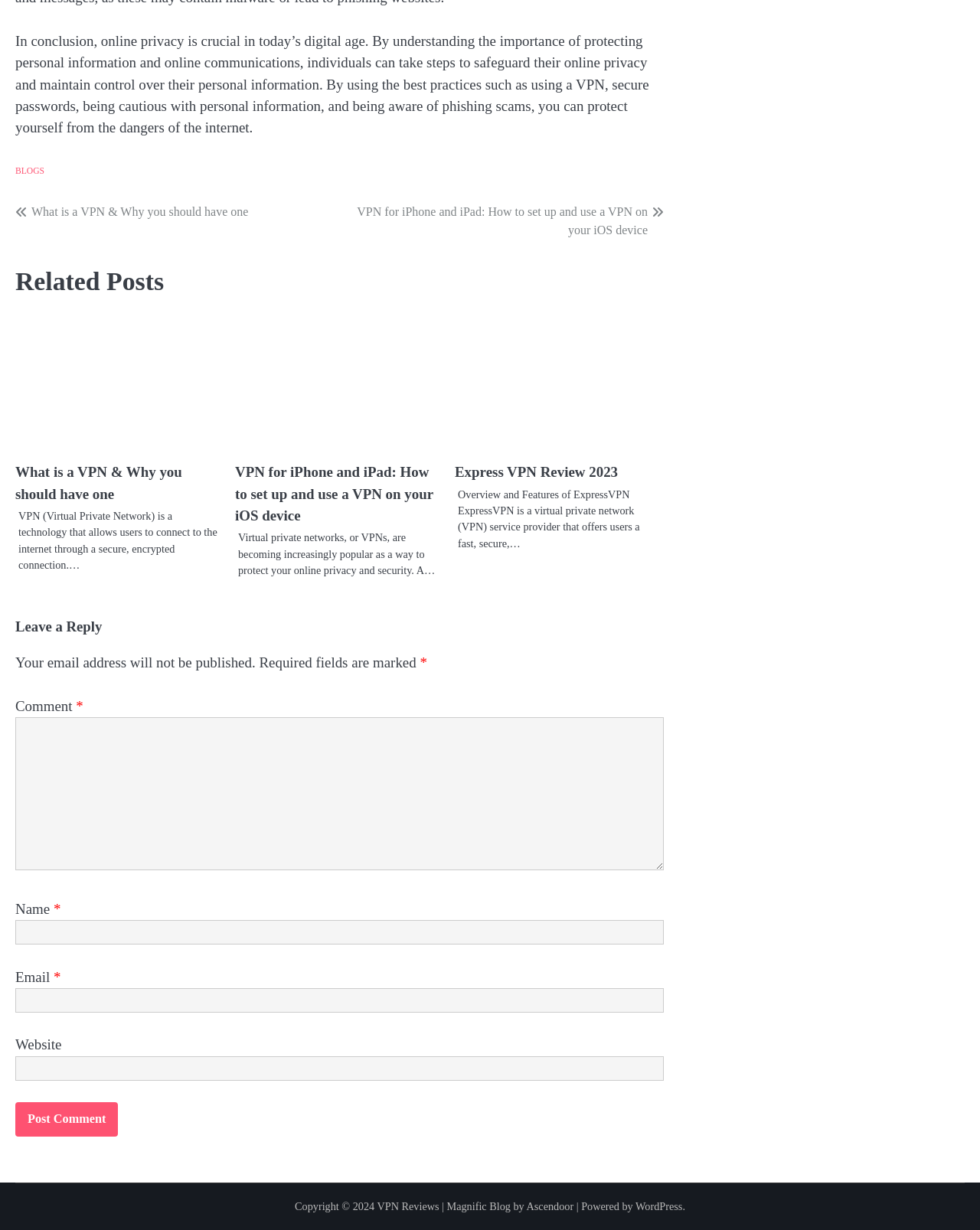Please reply with a single word or brief phrase to the question: 
What is the name of the blog?

Magnific Blog